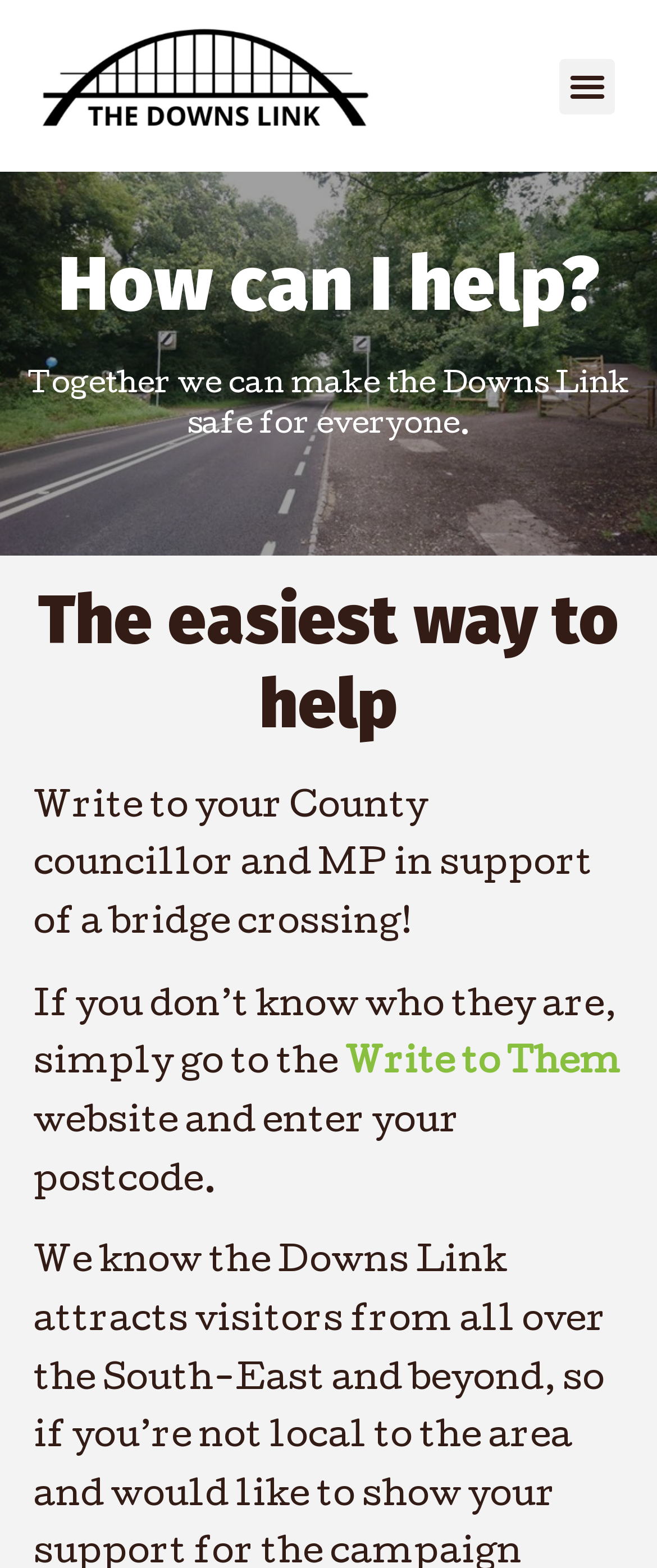Describe the webpage in detail, including text, images, and layout.

The webpage is titled "How Can I Help? - Bridge the Downs Link" and has a prominent link with the same text at the top left corner. Below the title, there is a heading that reads "How can I help?" situated near the top of the page. 

Following the heading, there is a paragraph of text that states "Together we can make the Downs Link safe for everyone." This text is positioned in the top half of the page, spanning almost the entire width.

Further down, there is another heading that says "The easiest way to help" located roughly in the middle of the page. Below this heading, there is a block of text that provides instructions on how to help, which includes writing to a County councillor and MP in support of a bridge crossing. This text is positioned in the middle to lower half of the page.

Within this block of text, there is a link to "Write to Them" situated towards the right side of the page, which is likely a resource to help users find their representatives. The text continues below the link, providing further instructions on how to use the "Write to Them" website.